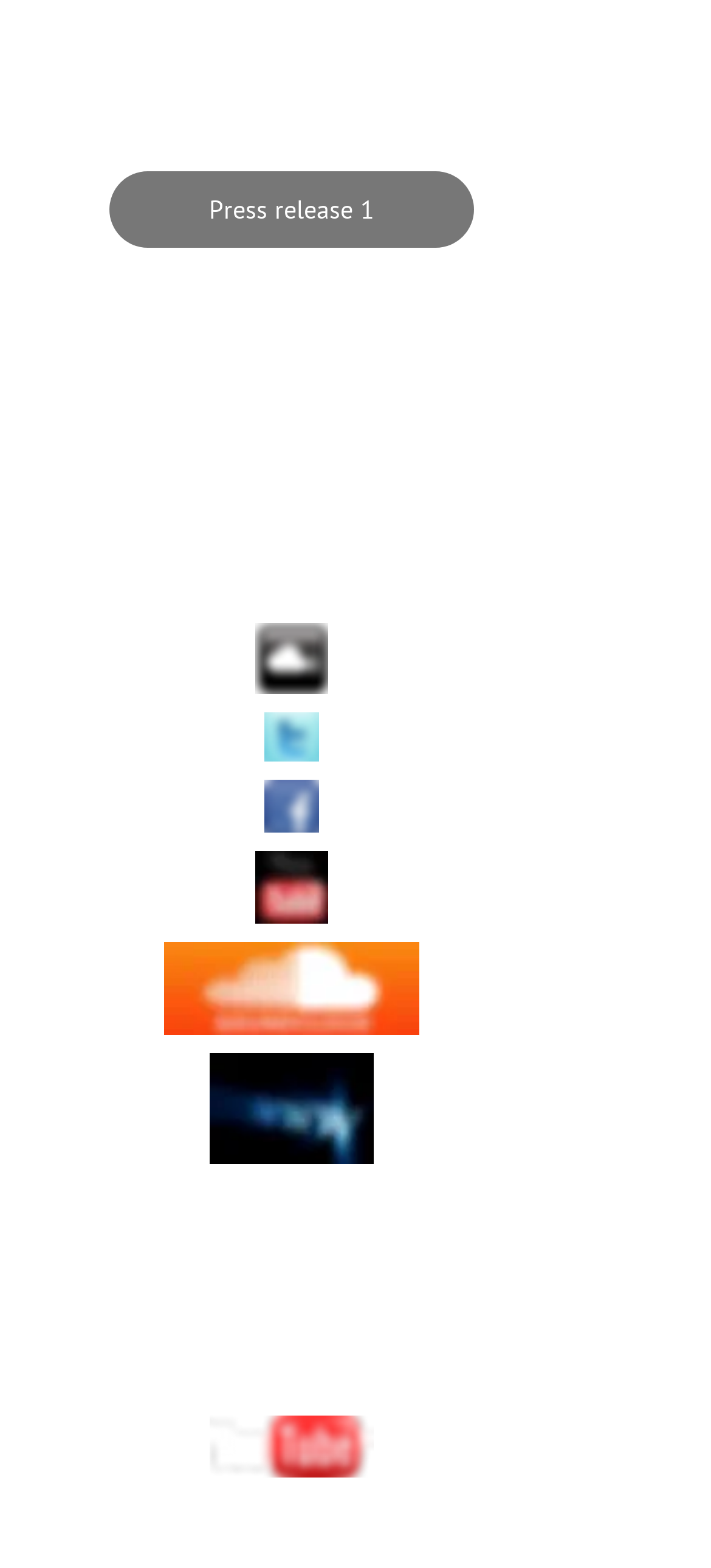What is the phrase written below 'FRUSION Media'?
Using the image as a reference, answer with just one word or a short phrase.

and PR The Lifeblood Of Success